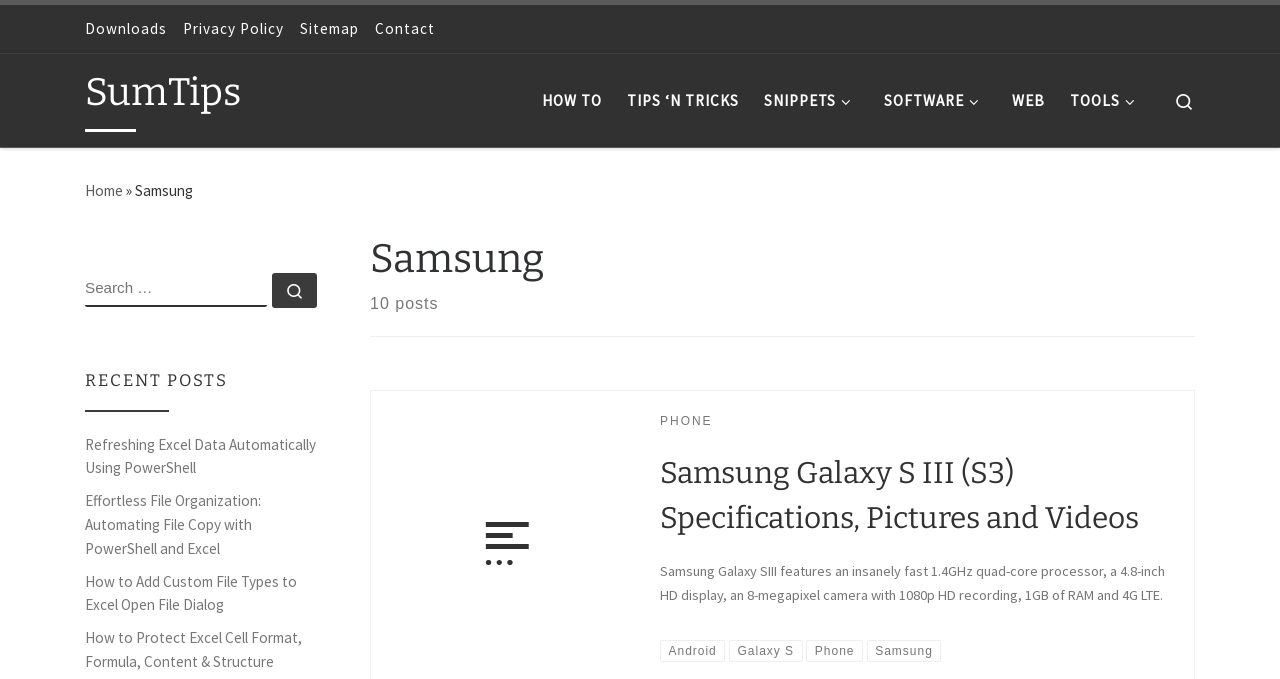Show the bounding box coordinates of the element that should be clicked to complete the task: "View Samsung Galaxy S III specifications".

[0.516, 0.67, 0.89, 0.789]